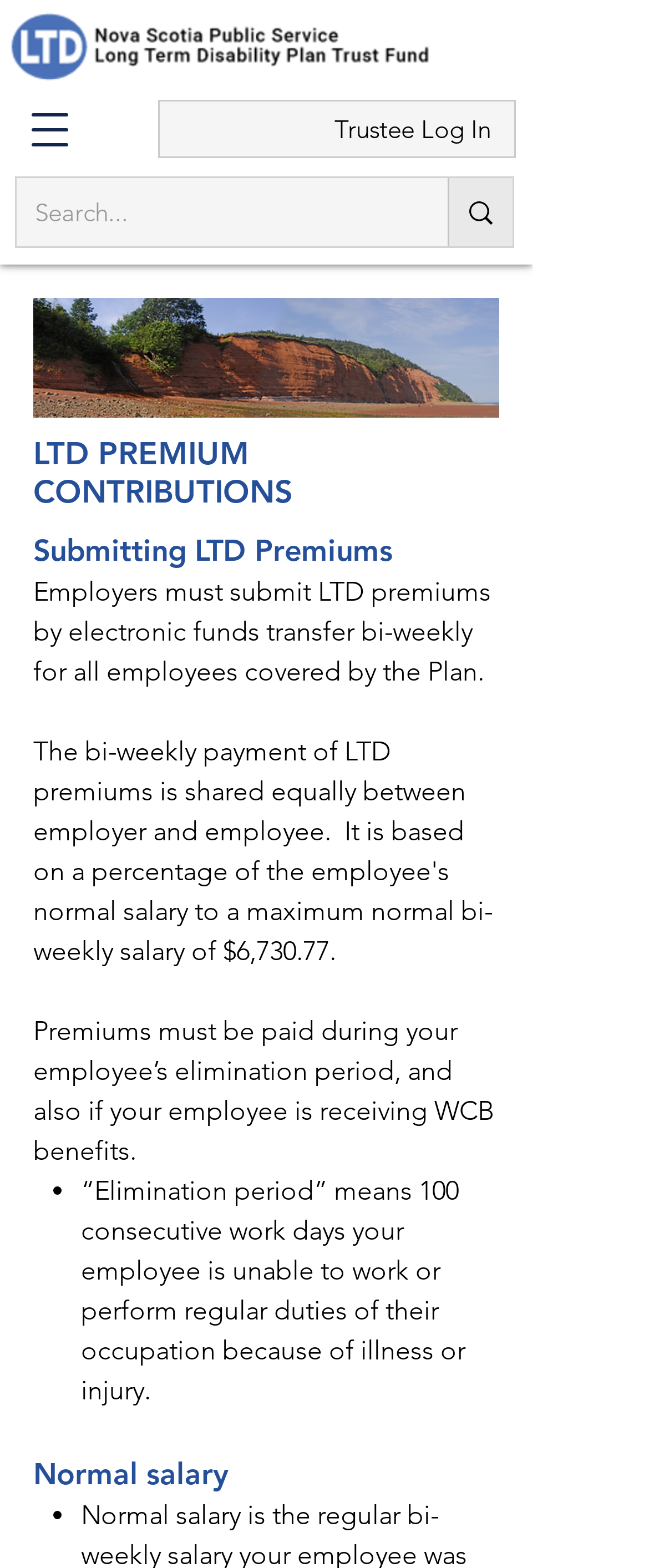Detail the various sections and features of the webpage.

The webpage is about LTD Premium Contributions, with a prominent logo at the top left corner, which is an image of "New-Logo-AllBold.png". Below the logo, there is a button to "Trustee Log In" at the top center of the page. 

On the top right side, there is a search bar with a search button, accompanied by a small icon. 

The main content of the page is divided into sections, with headings and paragraphs of text. The first heading is "LTD PREMIUM CONTRIBUTIONS", followed by "Submitting LTD Premiums". Below these headings, there are two paragraphs of text explaining the requirements for submitting LTD premiums, including the frequency and timing of payments. 

Further down the page, there are two bullet points, each with a brief description. The first bullet point explains the concept of an "elimination period", which is a 100-day period during which an employee is unable to work due to illness or injury. The second bullet point is related to normal salary. 

There are a total of three buttons on the page: "Trustee Log In", "Search...", and "Open navigation menu", which is located at the top left corner. There are also several images on the page, including the logo, a search icon, and another image "PB-blomodon.png" associated with the navigation menu.